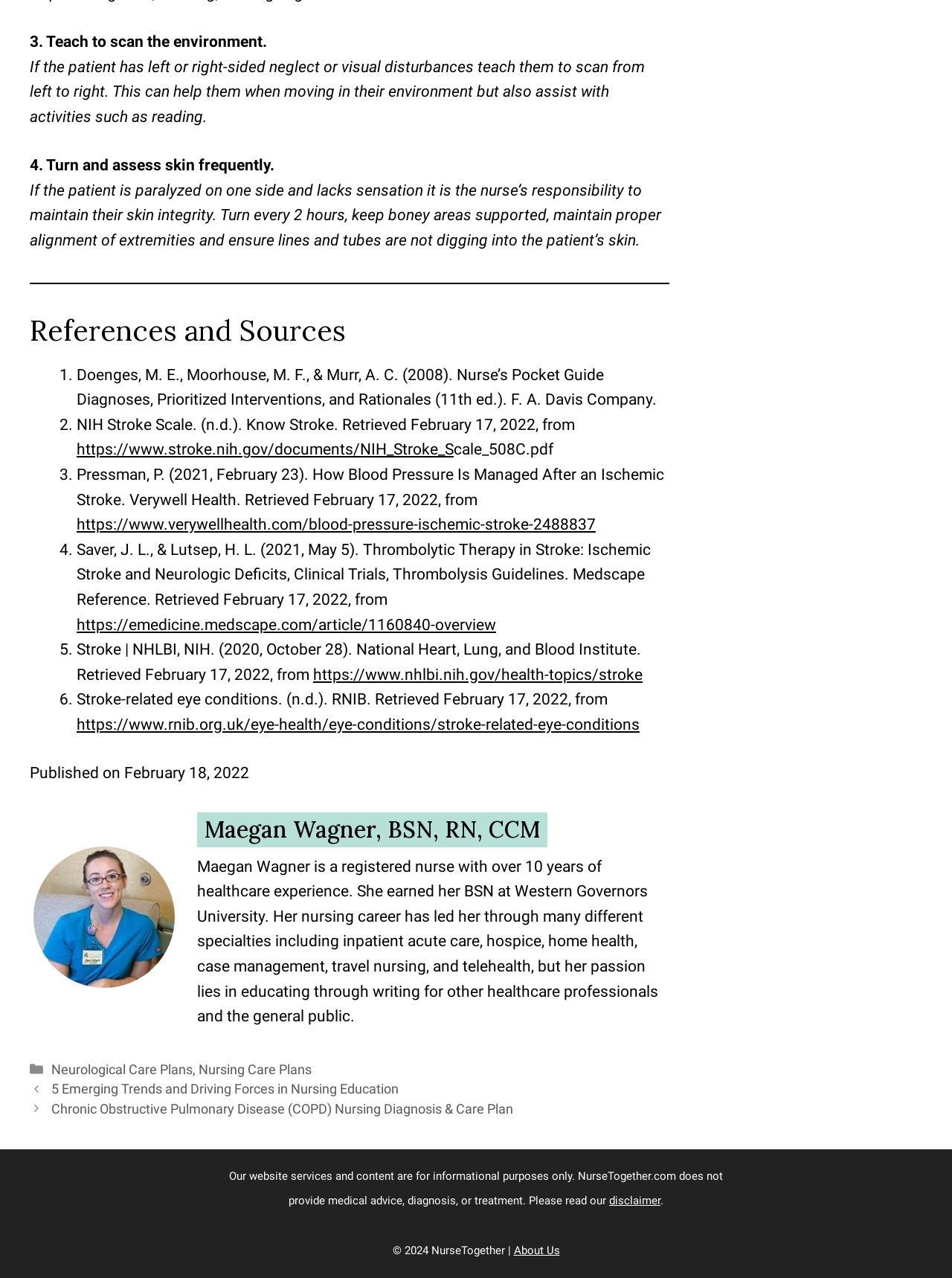Use a single word or phrase to answer the question:
What is the purpose of the website?

Educational